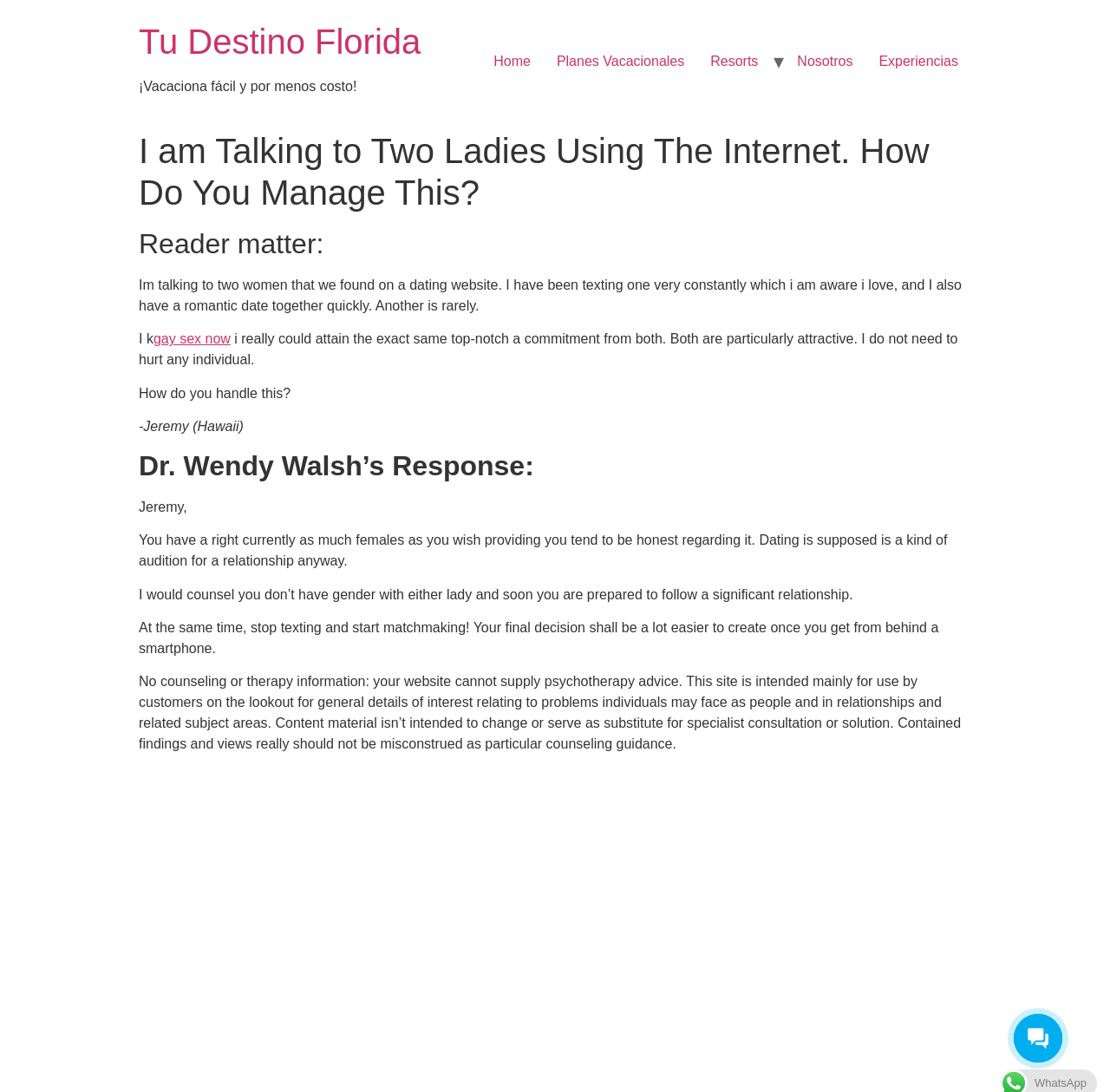Give a concise answer of one word or phrase to the question: 
What is the name of the website?

Tu Destino Florida